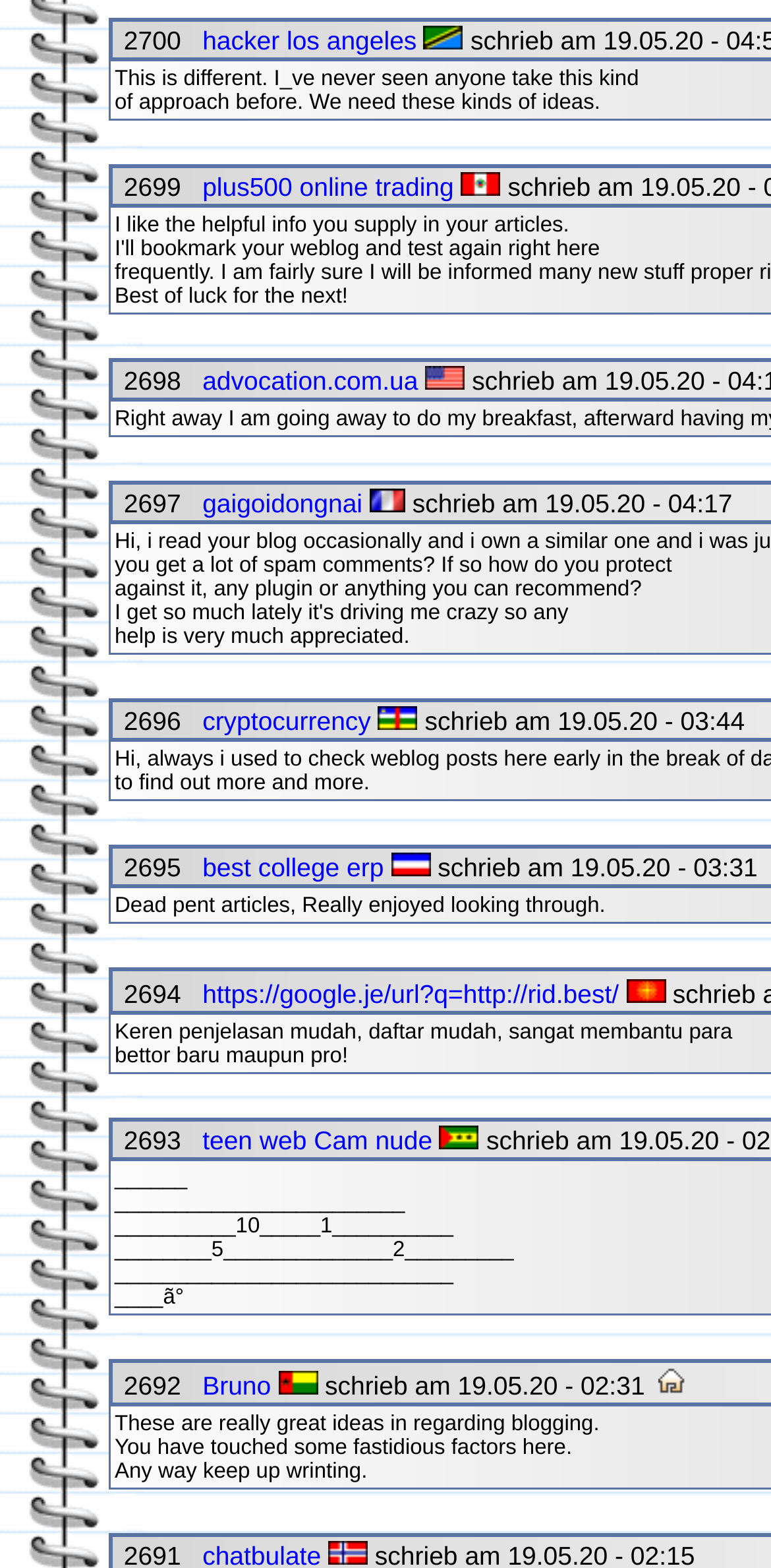What is the text of the first comment?
Using the visual information from the image, give a one-word or short-phrase answer.

This is different. I_ve never seen anyone take this kind